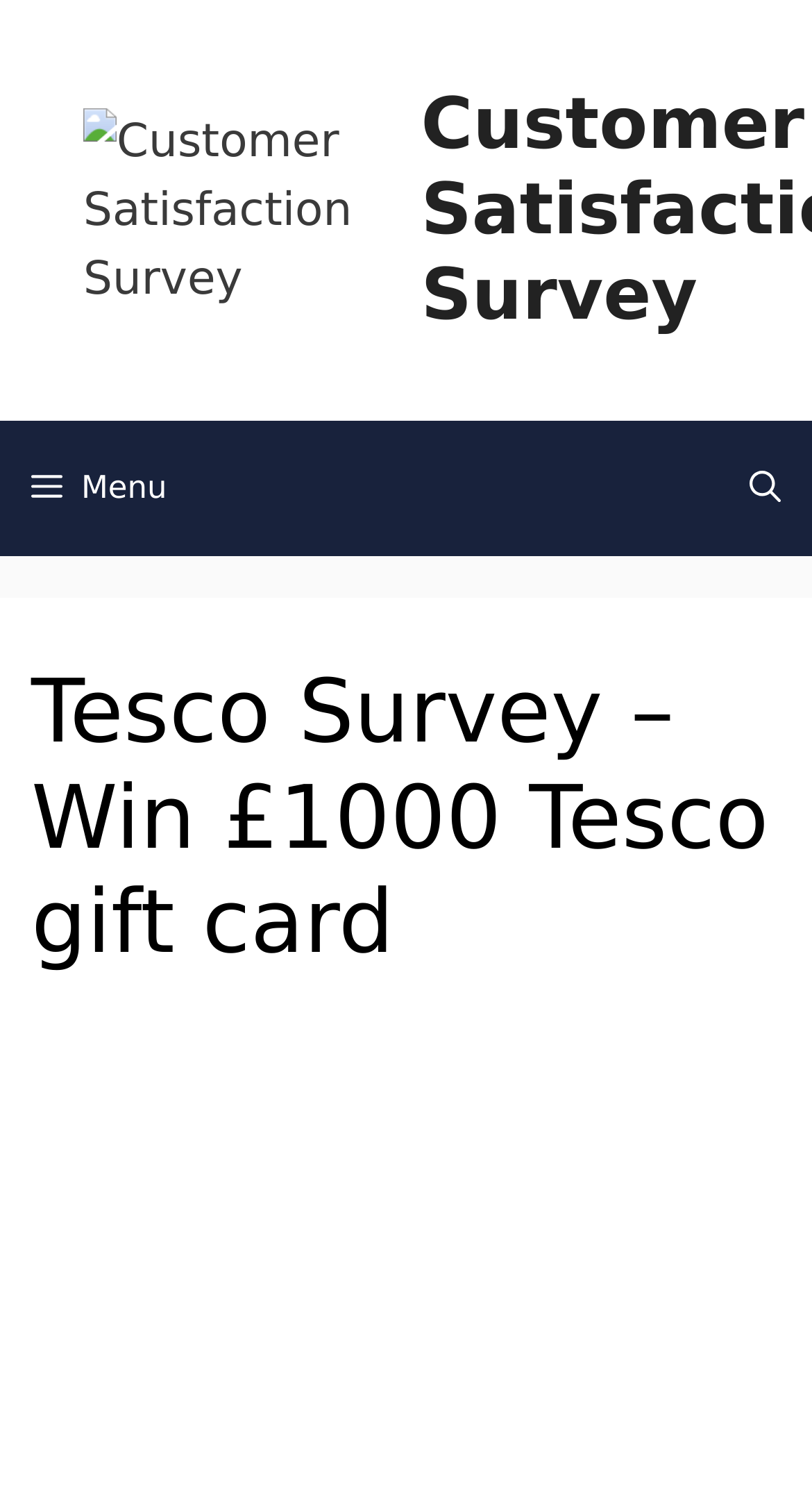What type of survey is this?
Please provide a single word or phrase as your answer based on the screenshot.

Customer Satisfaction Survey